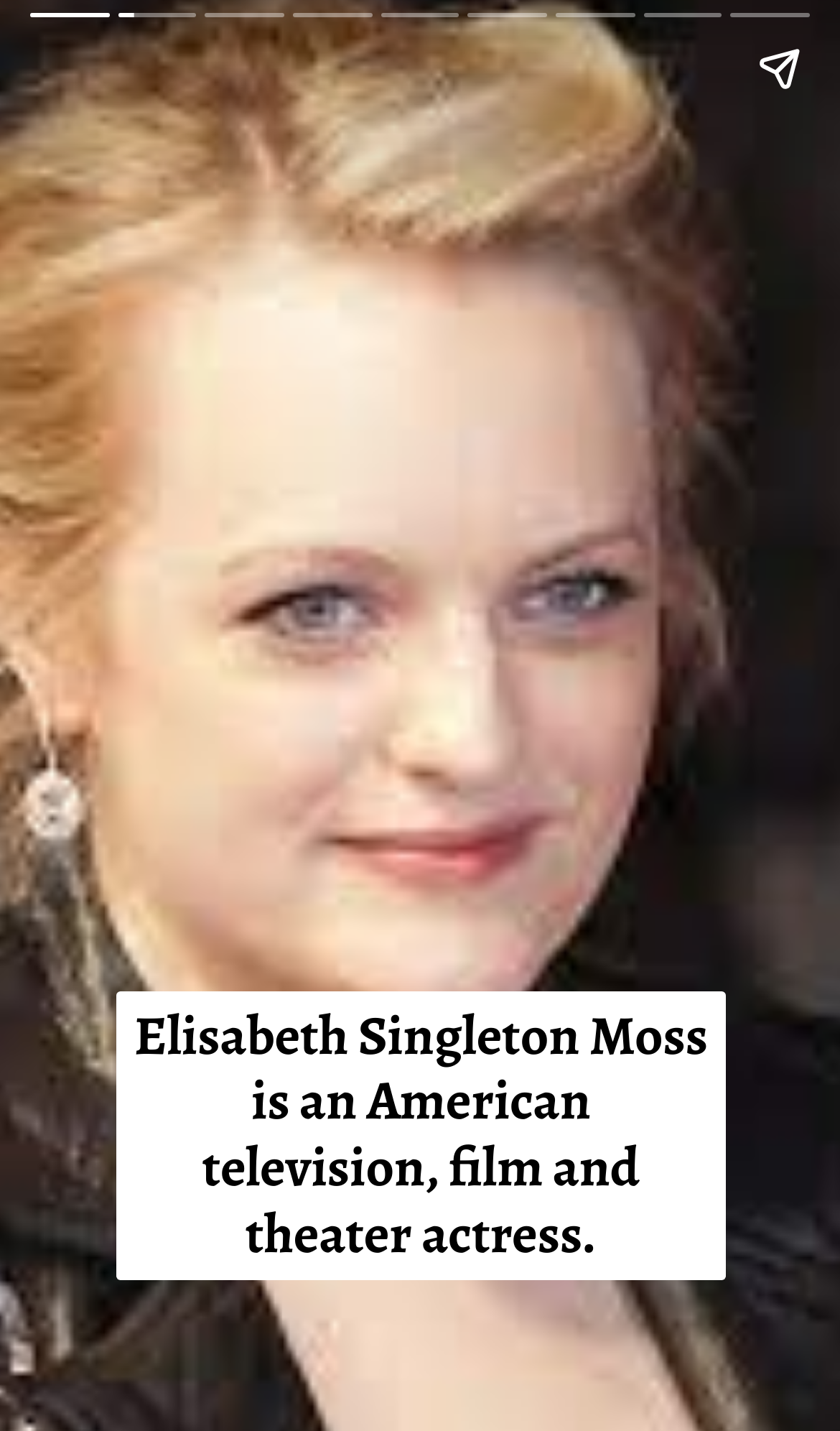Extract the top-level heading from the webpage and provide its text.

Important Information About American actor Elisabeth Moss